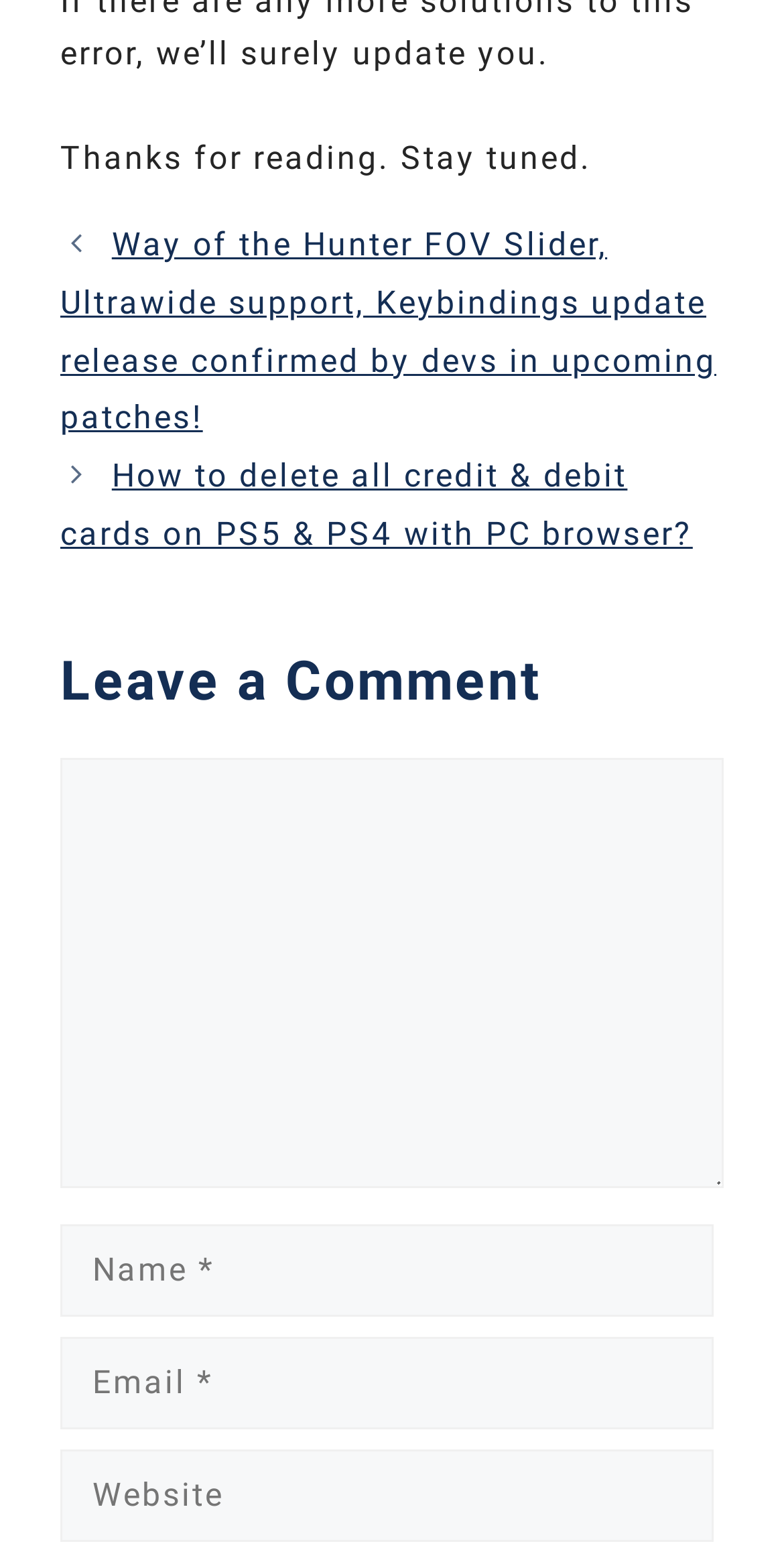Respond concisely with one word or phrase to the following query:
What is the purpose of the text box labeled 'Comment'?

Leave a comment